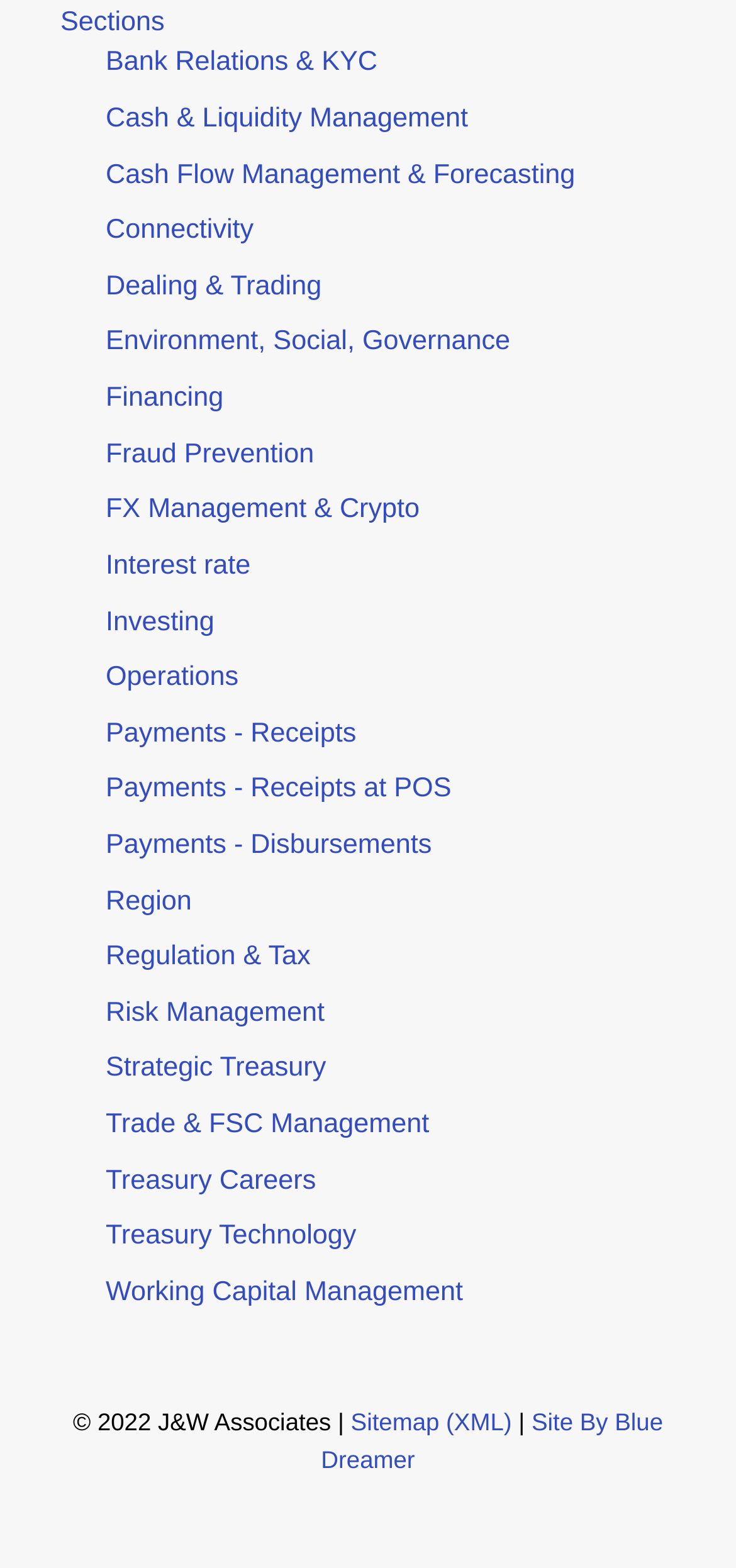Using the webpage screenshot, locate the HTML element that fits the following description and provide its bounding box: "Treasury Careers".

[0.144, 0.743, 0.429, 0.762]